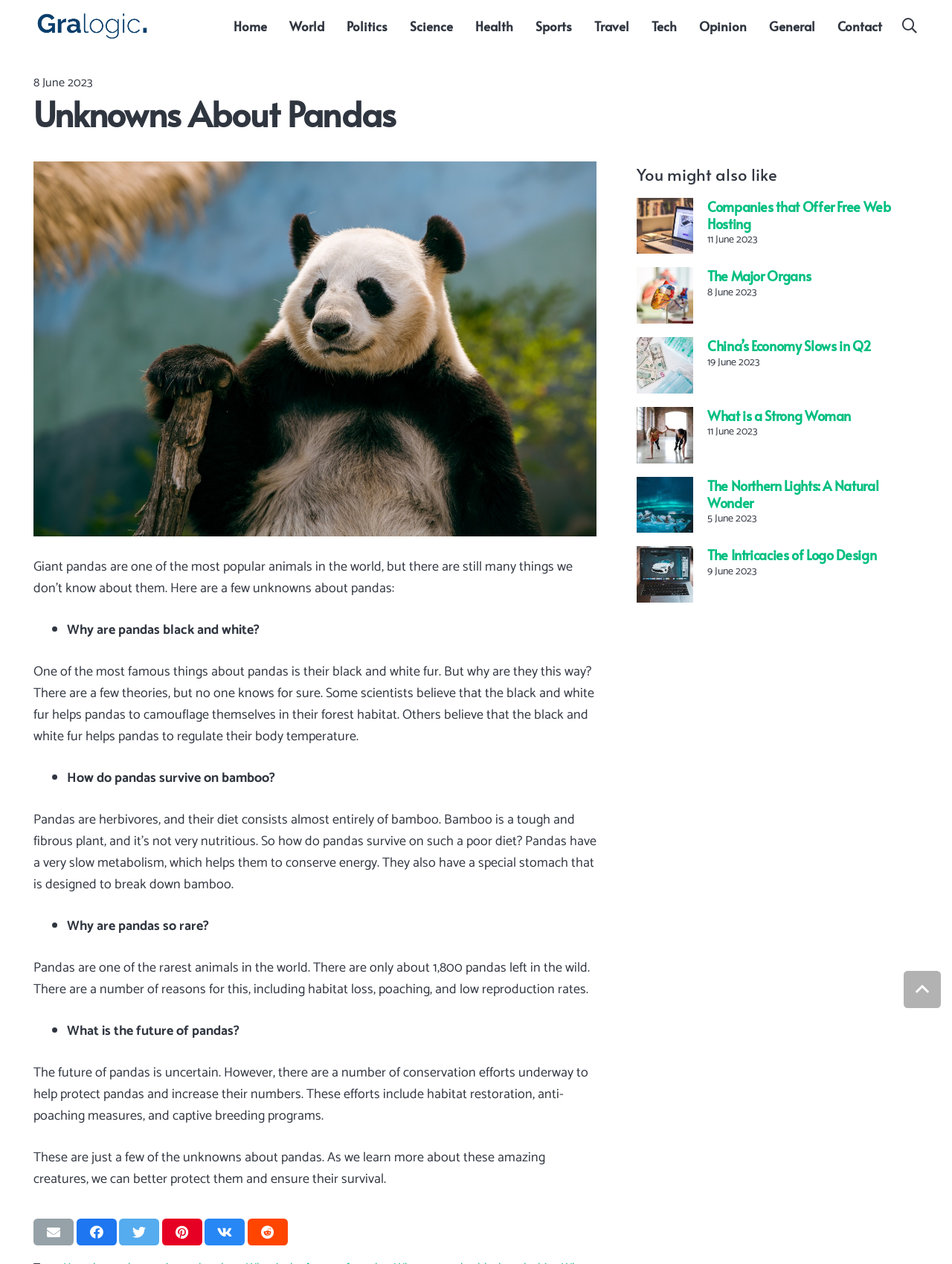Utilize the information from the image to answer the question in detail:
What is the main topic of this webpage?

The main topic of this webpage is pandas, as indicated by the heading 'Unknowns About Pandas' and the content of the webpage, which discusses various unknown facts about pandas.